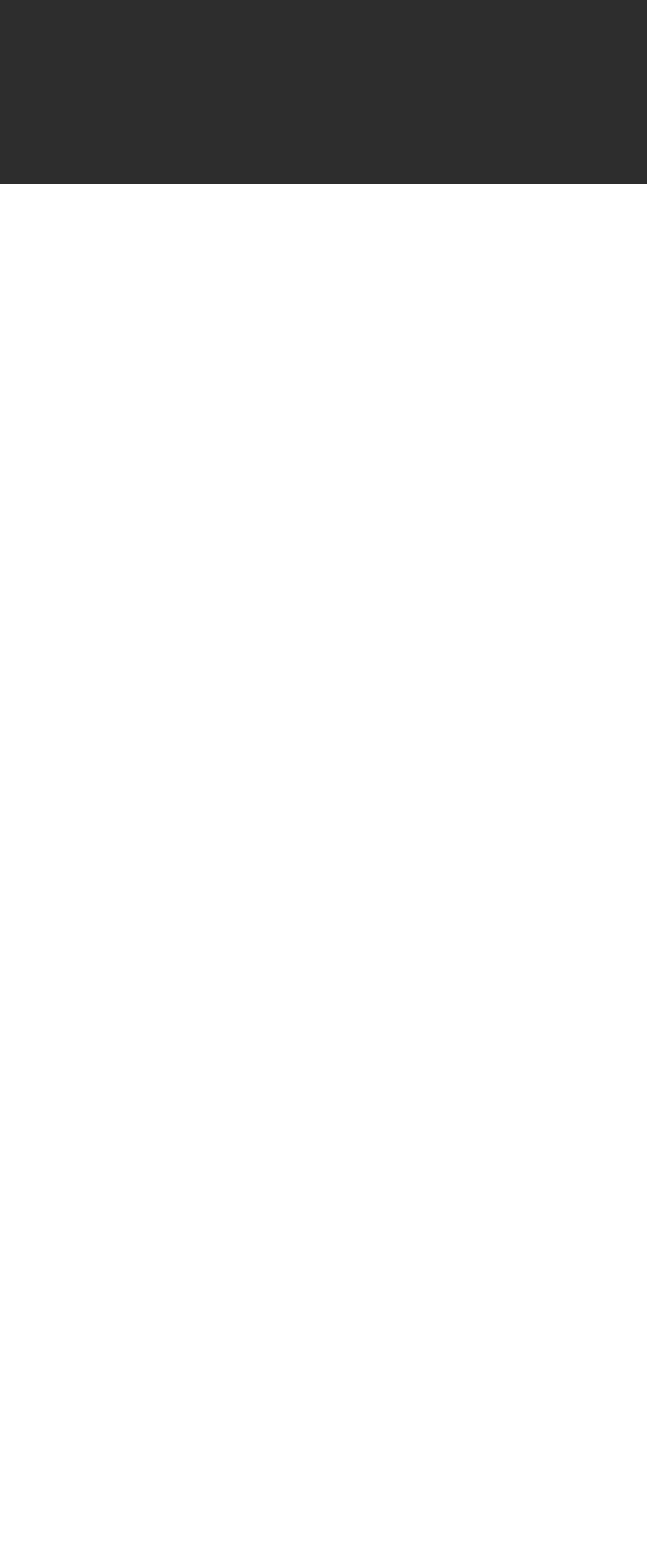Highlight the bounding box coordinates of the region I should click on to meet the following instruction: "Visit the Facebook page".

[0.494, 0.73, 0.63, 0.753]